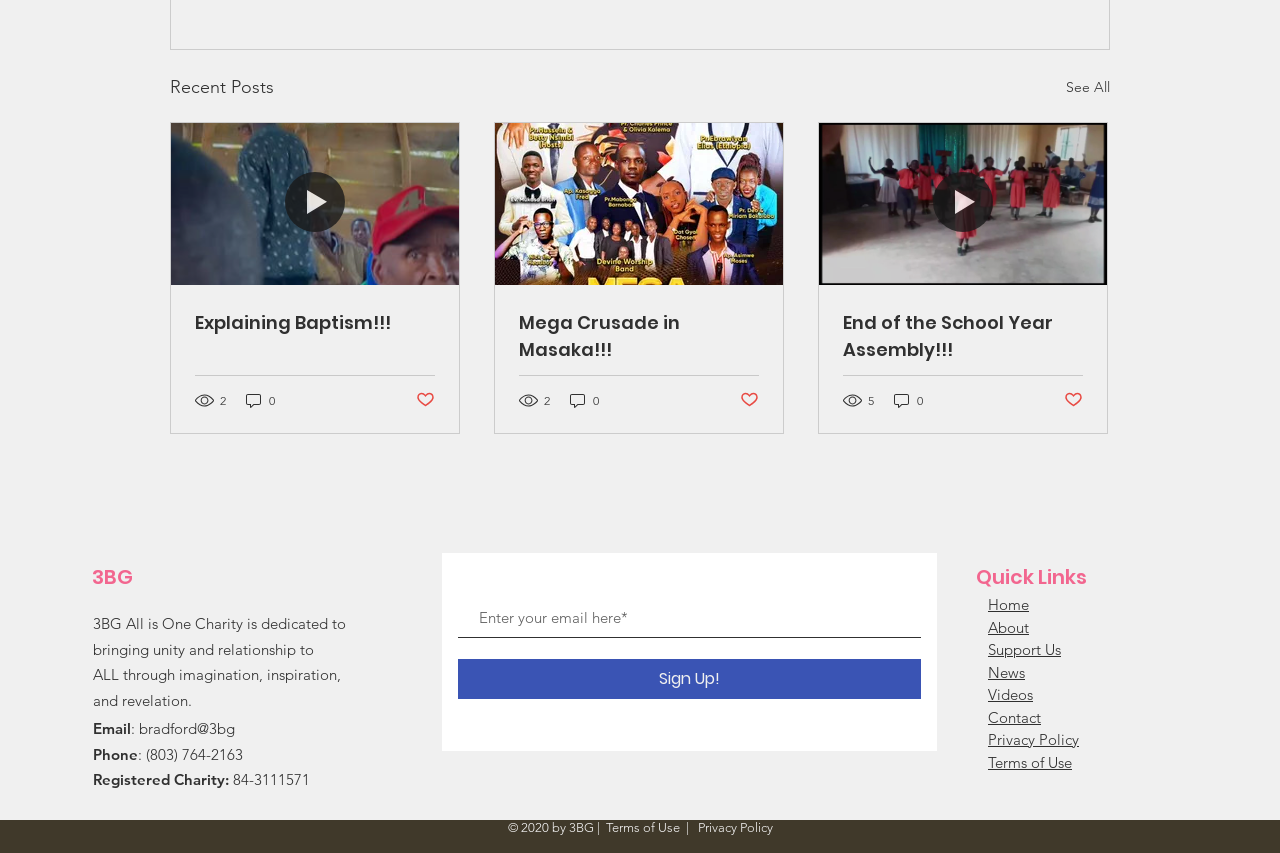Please identify the bounding box coordinates of the element on the webpage that should be clicked to follow this instruction: "Click on the 'Post not marked as liked' button". The bounding box coordinates should be given as four float numbers between 0 and 1, formatted as [left, top, right, bottom].

[0.325, 0.457, 0.34, 0.481]